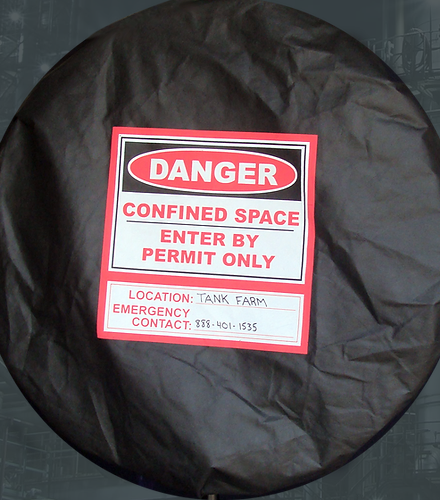Provide a comprehensive description of the image.

The image features a safety cover designed for confined spaces, prominently displaying a warning sign. The sign reads "DANGER" in bold red letters at the top, directing attention to the critical information below. Underneath, it states "CONFINED SPACE" followed by the instruction "ENTER BY PERMIT ONLY," emphasizing the importance of adhering to safety protocols.

Additionally, the sign includes details regarding the specific location: "LOCATION: TANK FARM," along with an "EMERGENCY CONTACT" number, allowing for quick communication in case of an emergency. The background is predominantly black, enhancing the visibility of the signage, and the circular cover is likely intended to protect an access point while providing necessary safety warnings. This product is part of a range of easily modifiable covers that meet OSHA's required standards for signage on confined space entrances, ensuring that safety remains a top priority in hazardous environments.